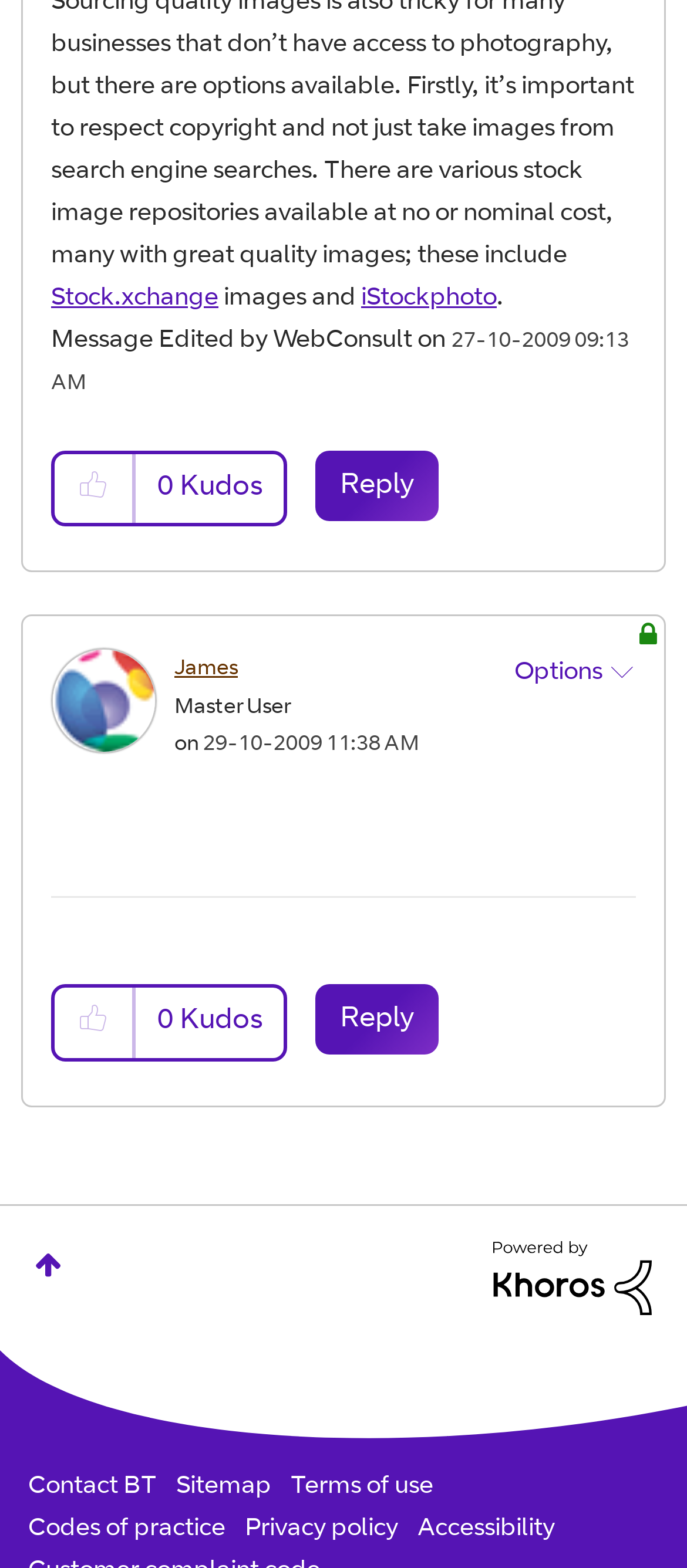Given the webpage screenshot and the description, determine the bounding box coordinates (top-left x, top-left y, bottom-right x, bottom-right y) that define the location of the UI element matching this description: 212.444.6615

None